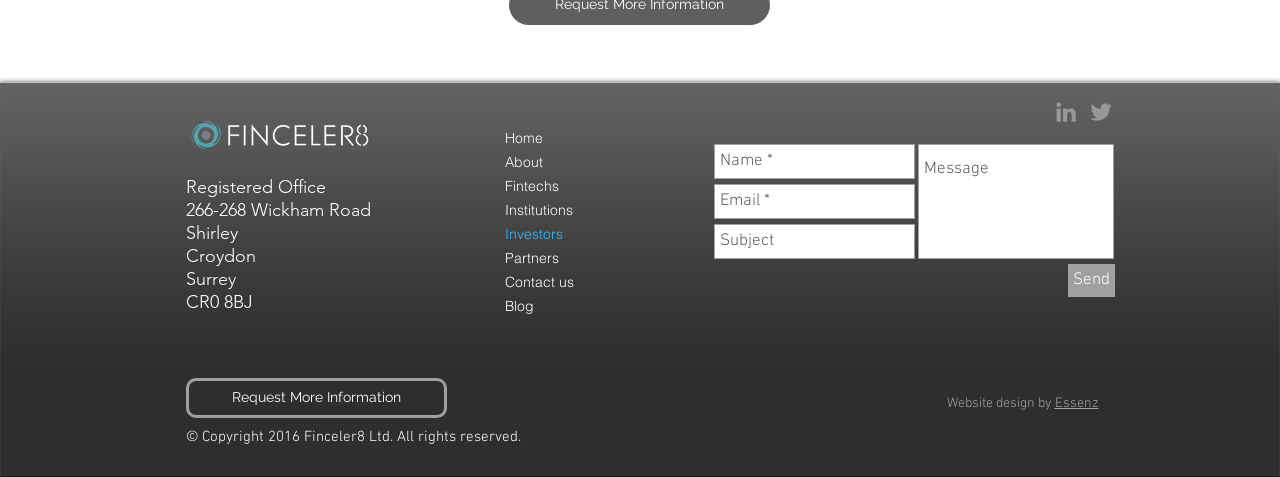Please provide a brief answer to the question using only one word or phrase: 
What is the company name in the logo?

Finceler8